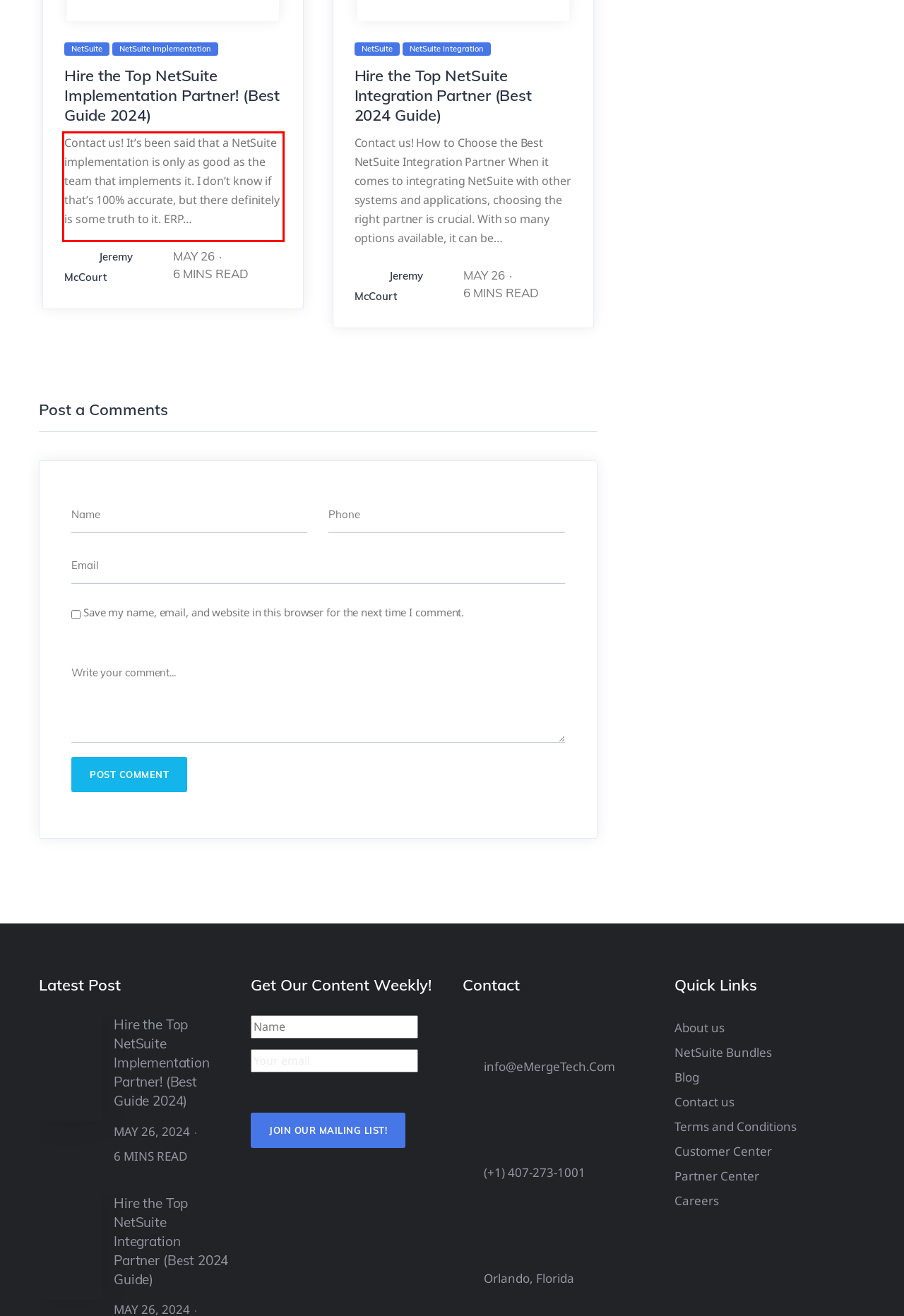There is a screenshot of a webpage with a red bounding box around a UI element. Please use OCR to extract the text within the red bounding box.

Contact us! It’s been said that a NetSuite implementation is only as good as the team that implements it. I don’t know if that’s 100% accurate, but there definitely is some truth to it. ERP…